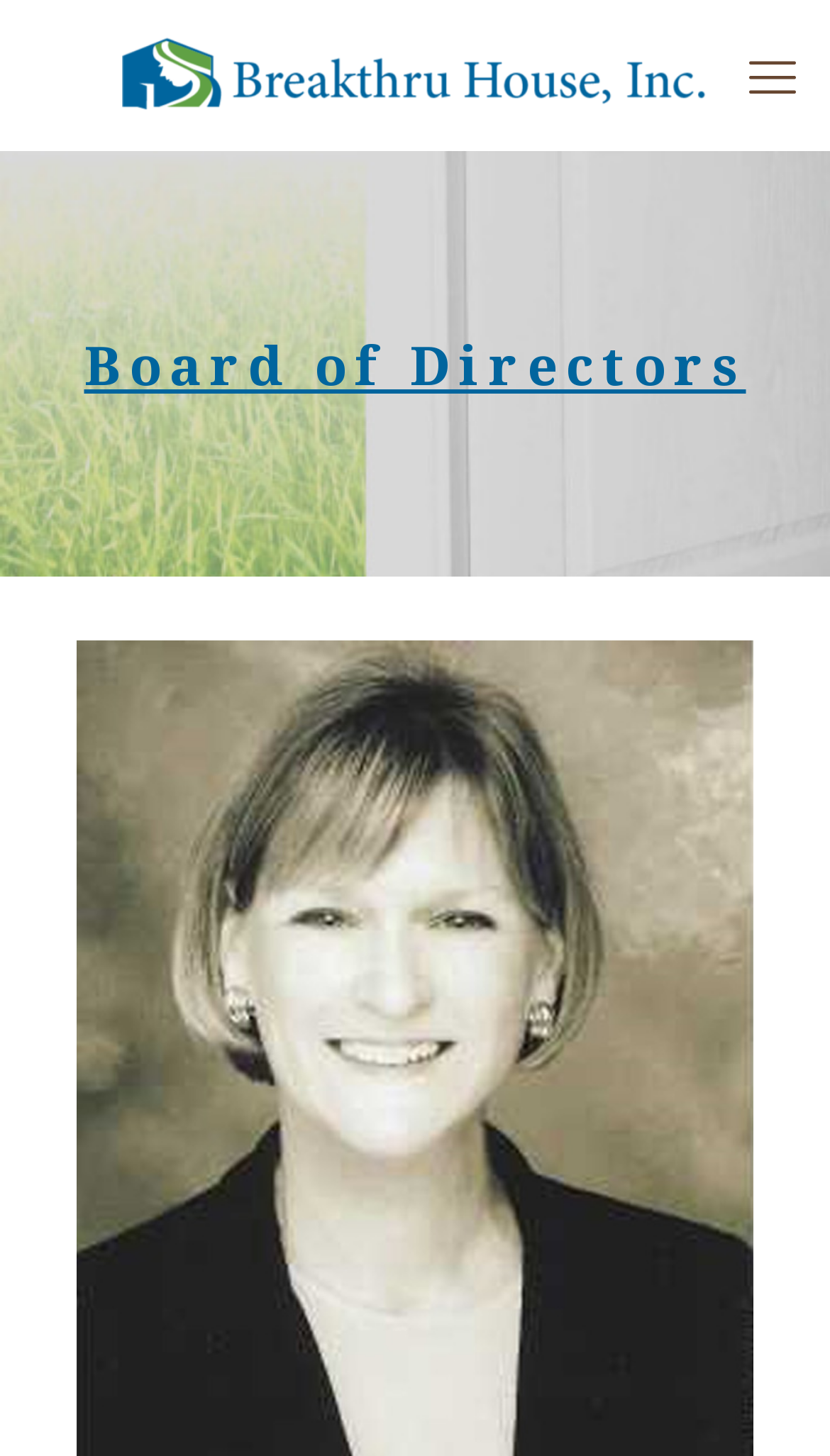Locate and generate the text content of the webpage's heading.

Board of Directors